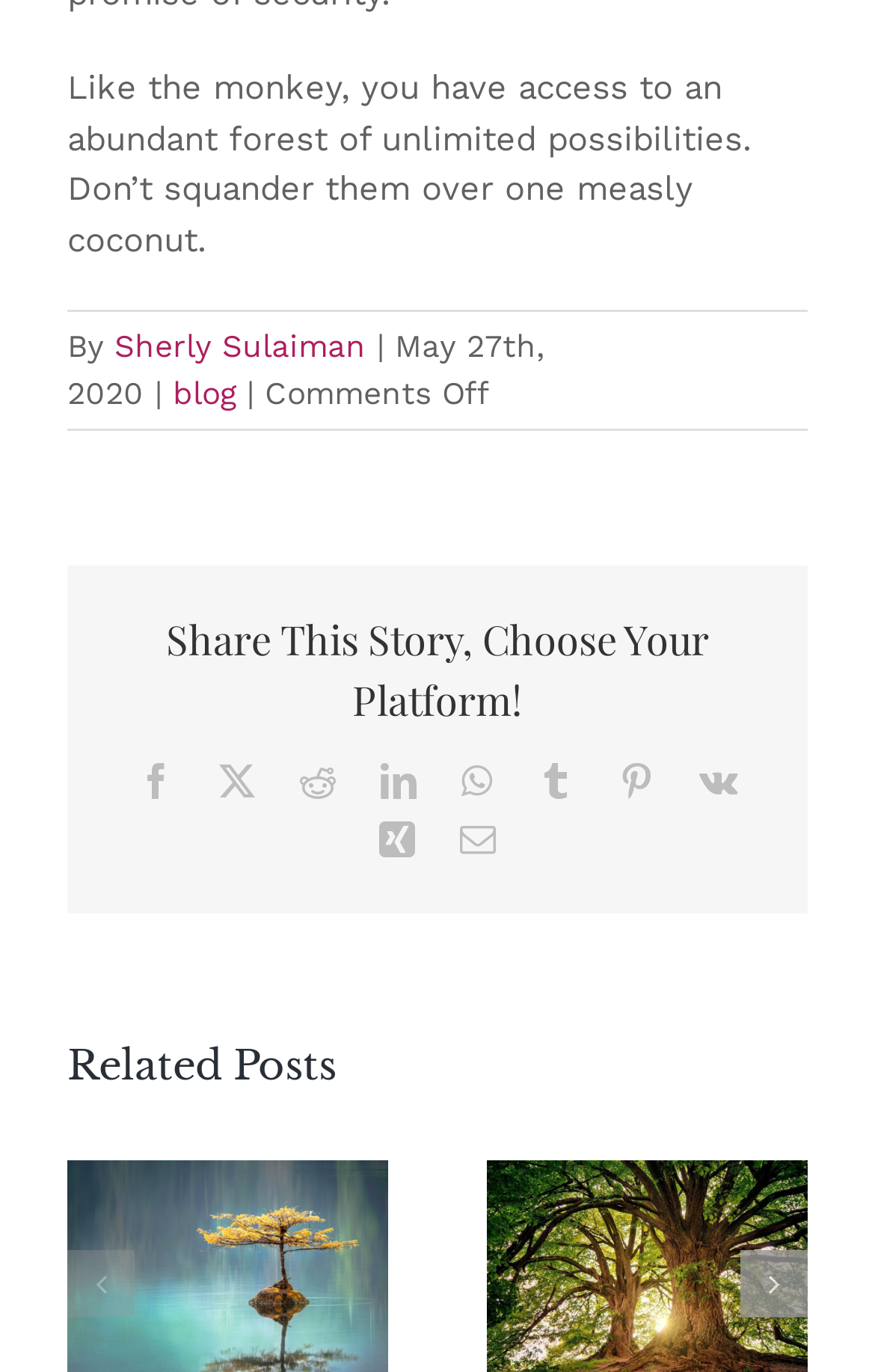What is the author of the blog post?
Using the image provided, answer with just one word or phrase.

Sherly Sulaiman